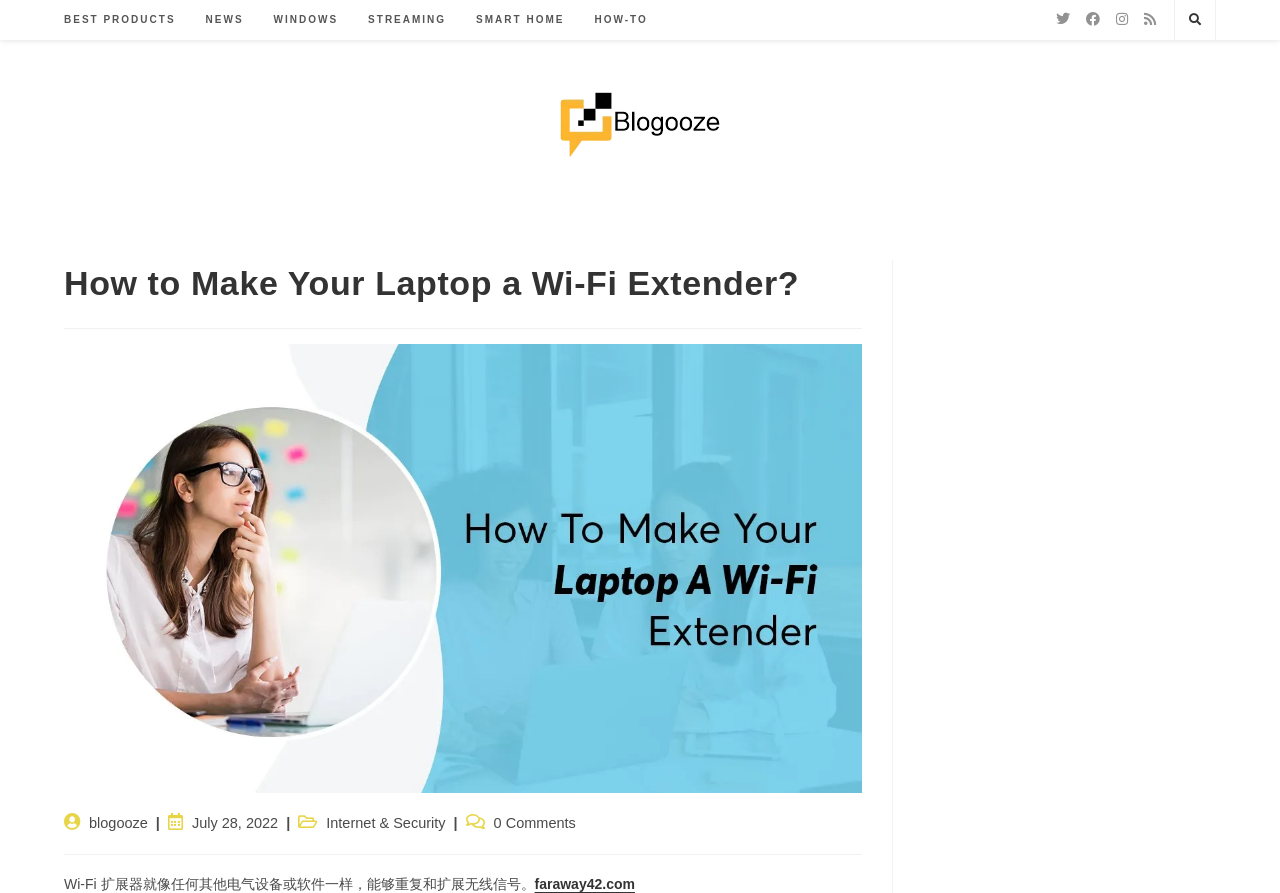Please locate the bounding box coordinates of the region I need to click to follow this instruction: "View Personal Development courses".

None